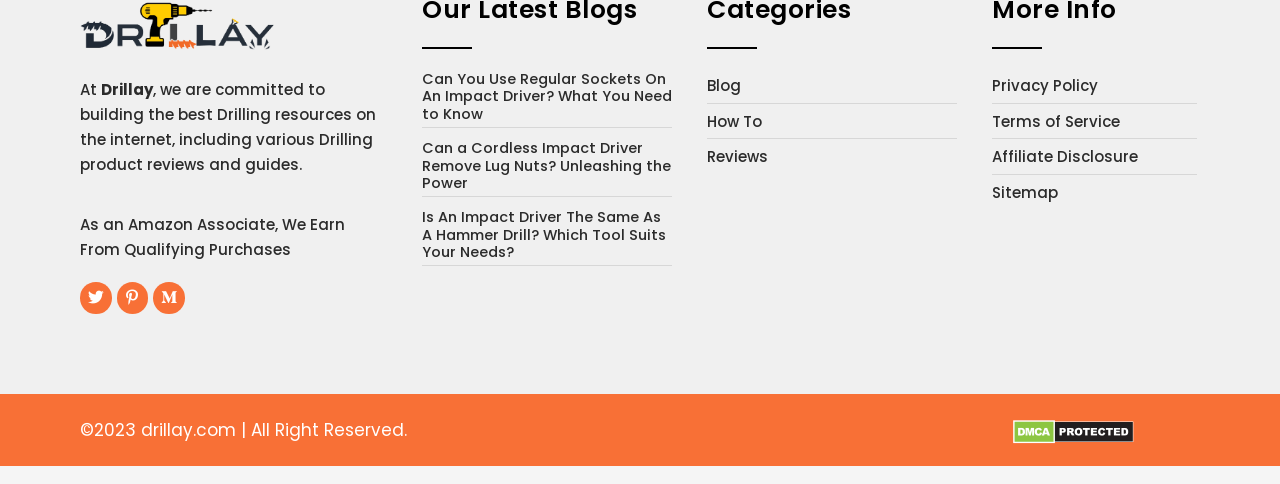How many social media links are available?
Based on the visual content, answer with a single word or a brief phrase.

3